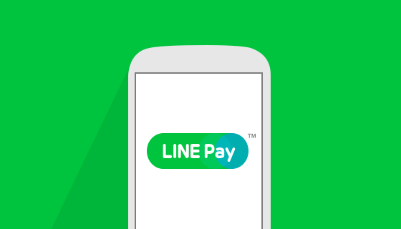What is the purpose of mobile payment gateways like LINE Pay?
Refer to the image and provide a thorough answer to the question.

The caption states that mobile payment gateways like LINE Pay are transforming monetary exchanges, enabling users to effortlessly send money, pay bills, and make purchases, thereby fostering a cashless society, which implies that the purpose of such gateways is to enable cashless transactions.